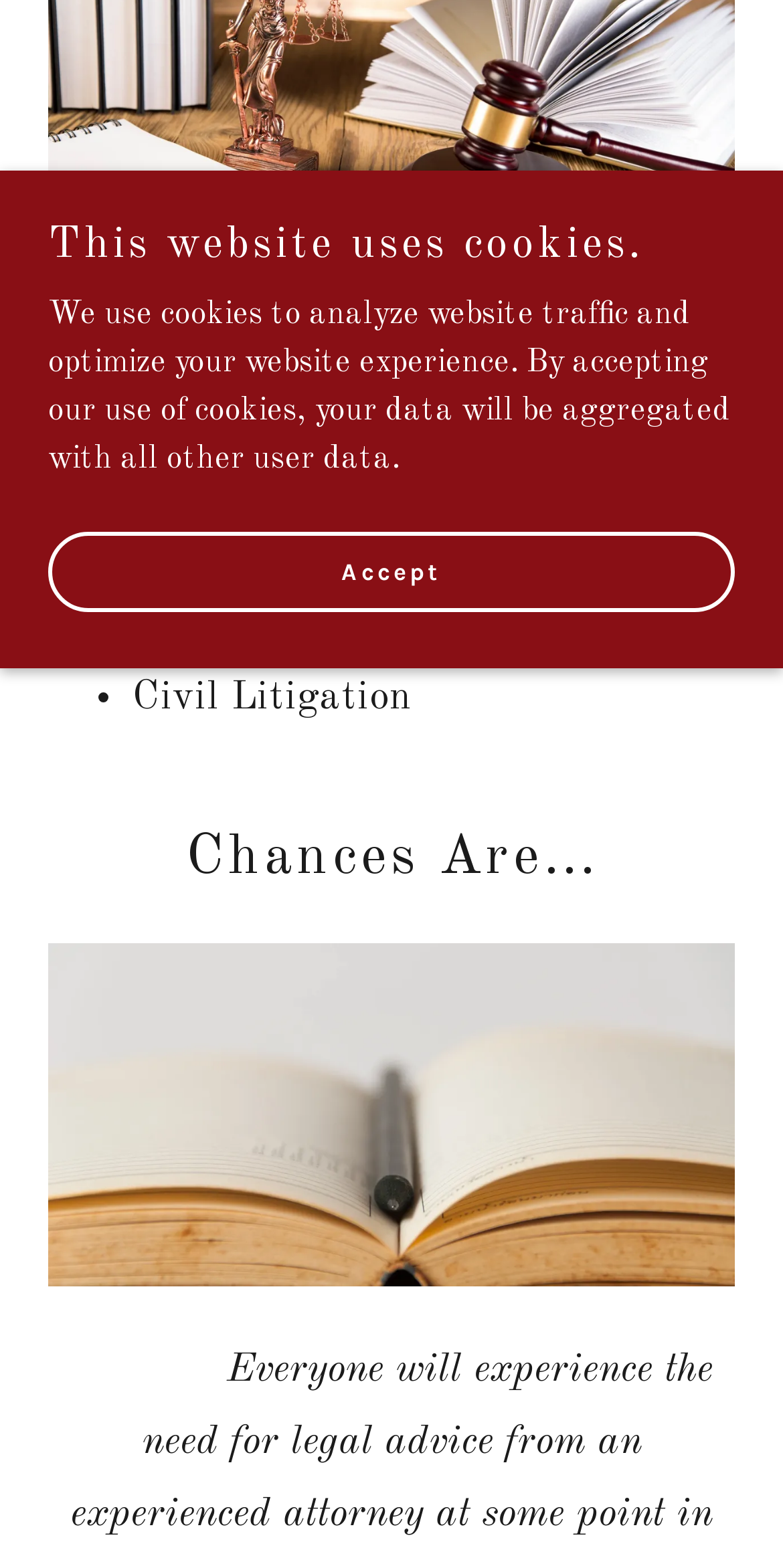Given the description "Accept", determine the bounding box of the corresponding UI element.

[0.062, 0.338, 0.938, 0.389]